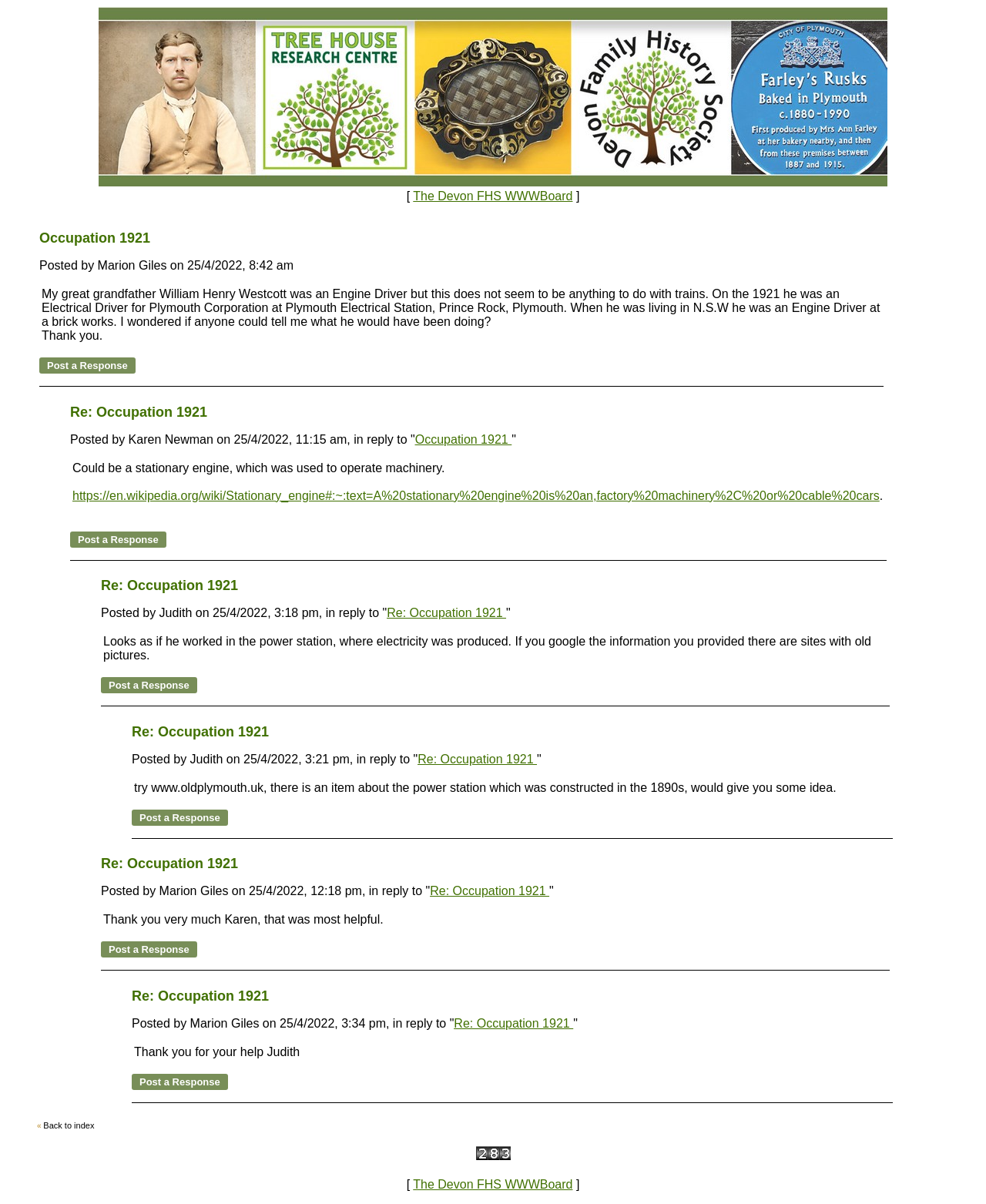Locate the bounding box coordinates of the region to be clicked to comply with the following instruction: "Contact us through the contact form". The coordinates must be four float numbers between 0 and 1, in the form [left, top, right, bottom].

None